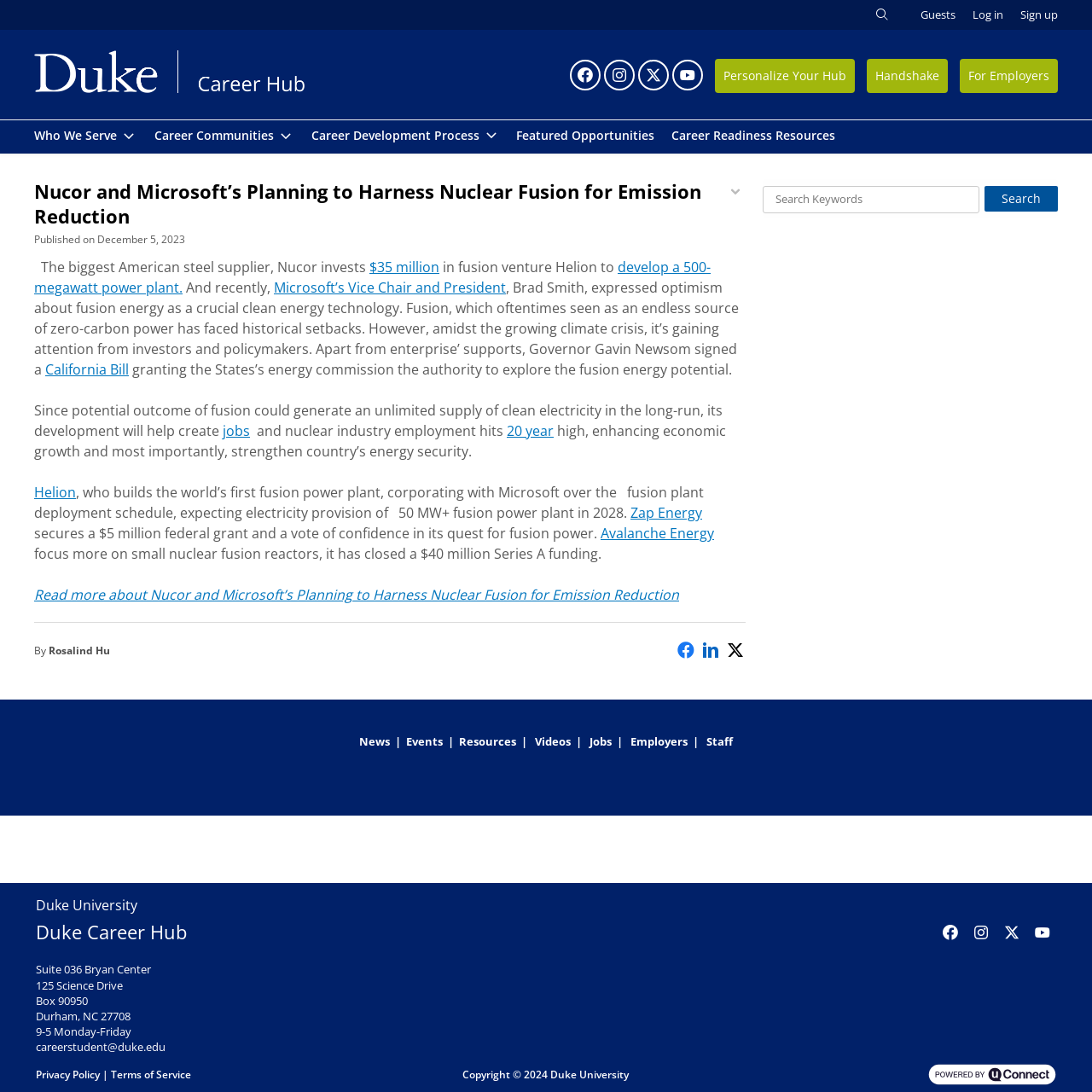Identify and extract the main heading of the webpage.

Nucor and Microsoft’s Planning to Harness Nuclear Fusion for Emission Reduction 